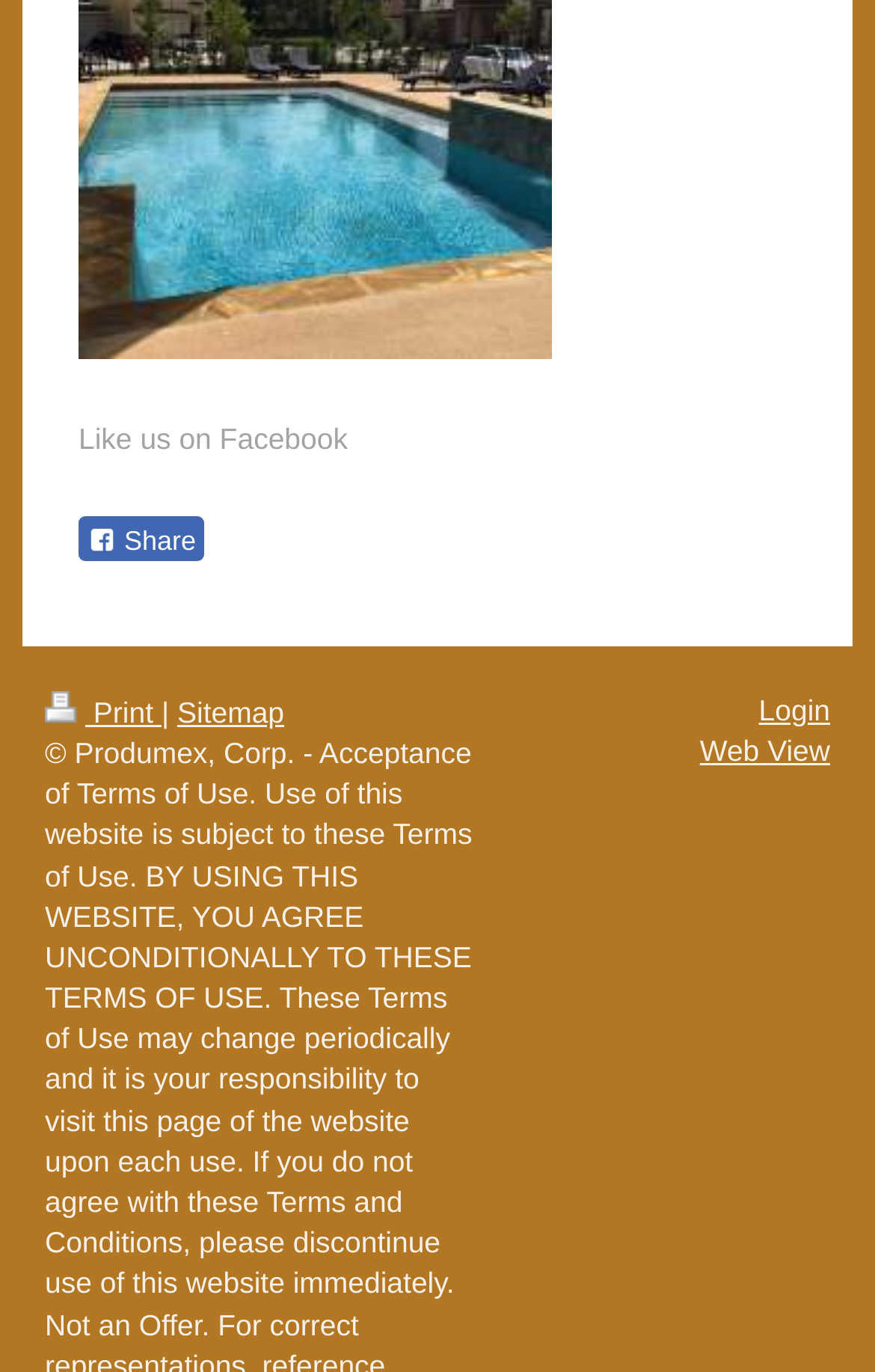Bounding box coordinates are to be given in the format (top-left x, top-left y, bottom-right x, bottom-right y). All values must be floating point numbers between 0 and 1. Provide the bounding box coordinate for the UI element described as: Print

[0.051, 0.507, 0.185, 0.531]